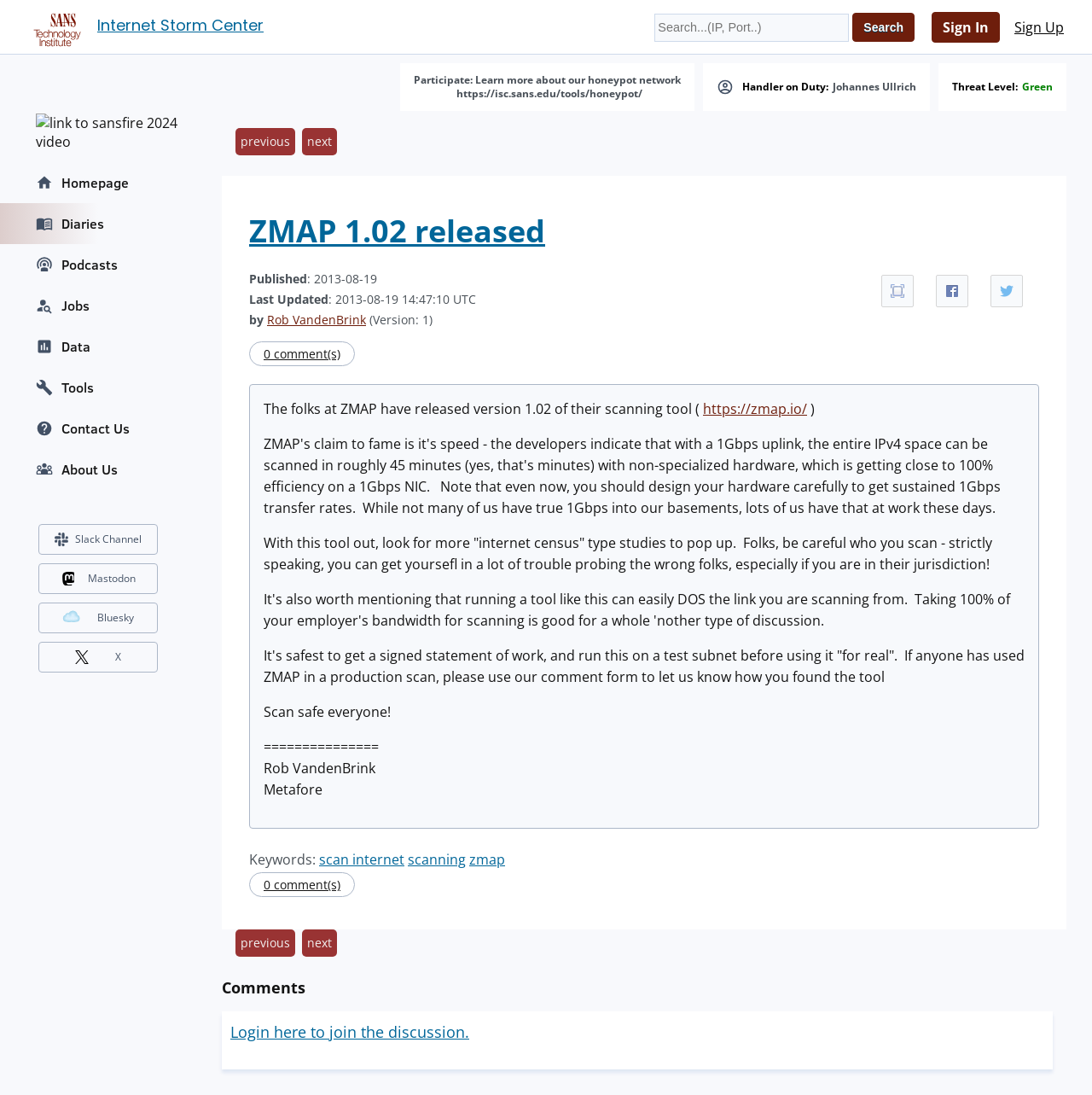Identify the bounding box coordinates for the element you need to click to achieve the following task: "Share on Facebook". Provide the bounding box coordinates as four float numbers between 0 and 1, in the form [left, top, right, bottom].

[0.857, 0.251, 0.887, 0.281]